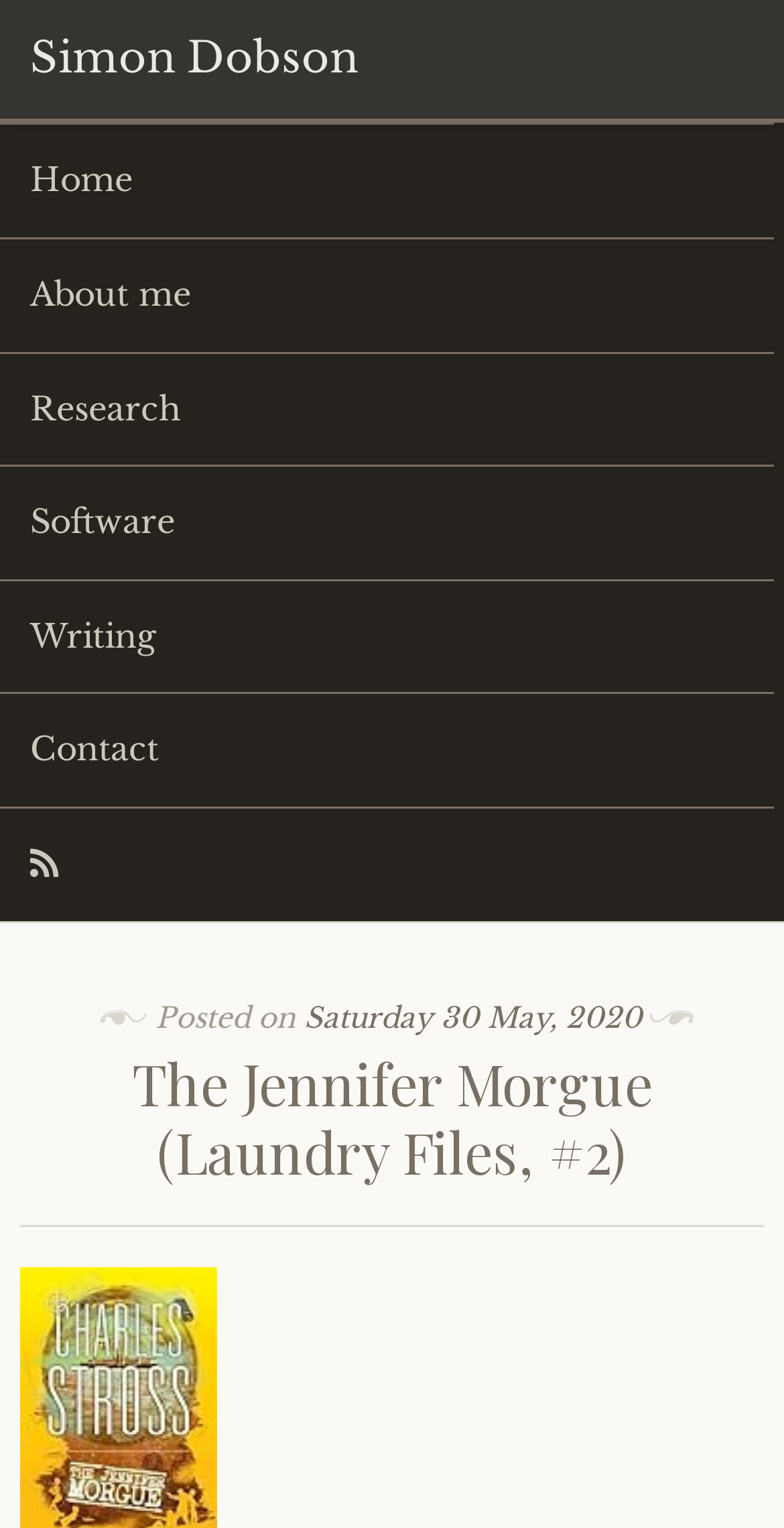Create a detailed summary of all the visual and textual information on the webpage.

The webpage is about Simon Dobson's old posts, specifically page 98. At the top, there is a navigation menu with 7 links: "Home", "About me", "Research", "Software", "Writing", "Contact", and an icon represented by "\uf09e". 

Below the navigation menu, there is a section with a "Posted on" label, followed by a link to a specific date, "Saturday 30 May, 2020". 

The main content of the page is a heading that reads "The Jennifer Morgue (Laundry Files, #2)", which is also a link. This heading is positioned near the top of the page, and it takes up most of the width.